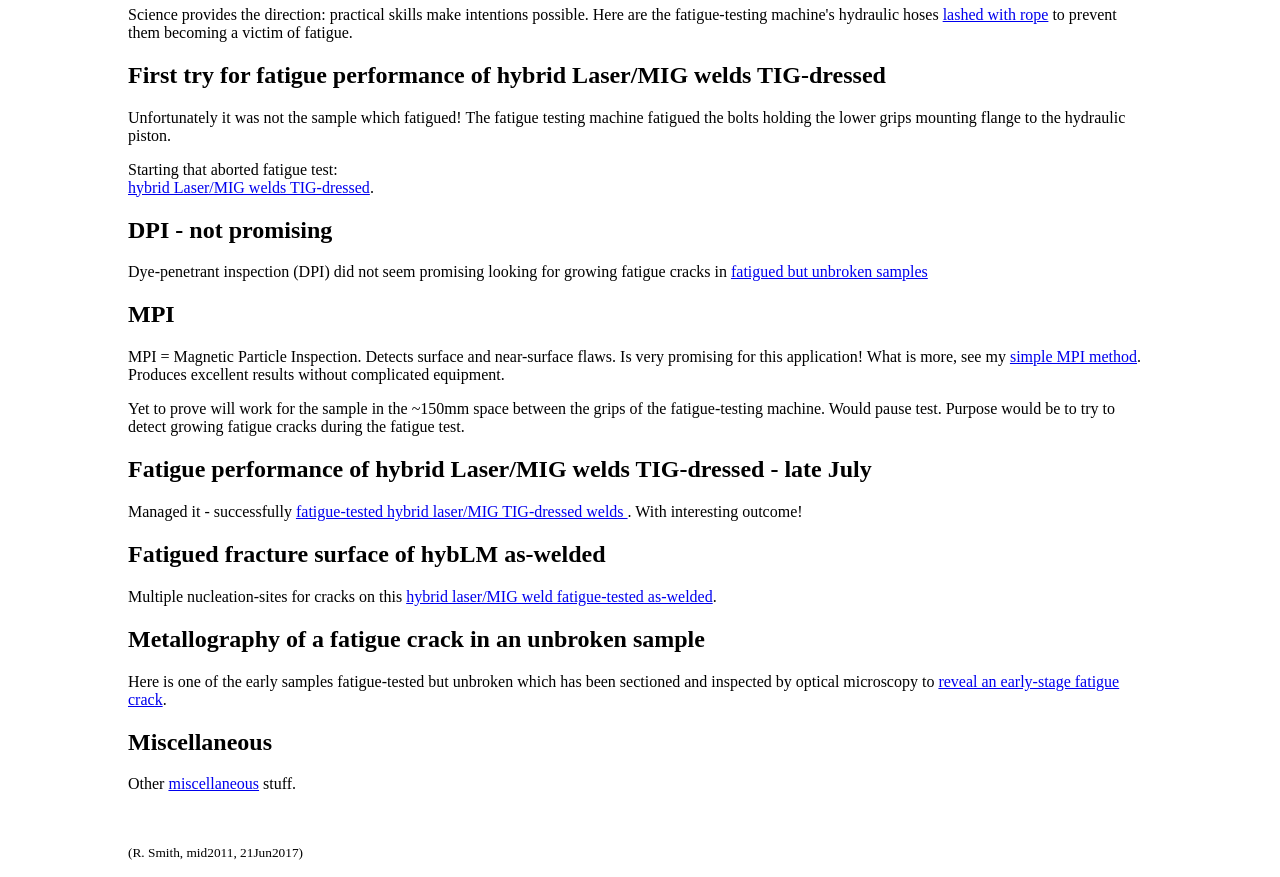Using the given description, provide the bounding box coordinates formatted as (top-left x, top-left y, bottom-right x, bottom-right y), with all values being floating point numbers between 0 and 1. Description: hybrid Laser/MIG welds TIG-dressed

[0.1, 0.204, 0.289, 0.223]